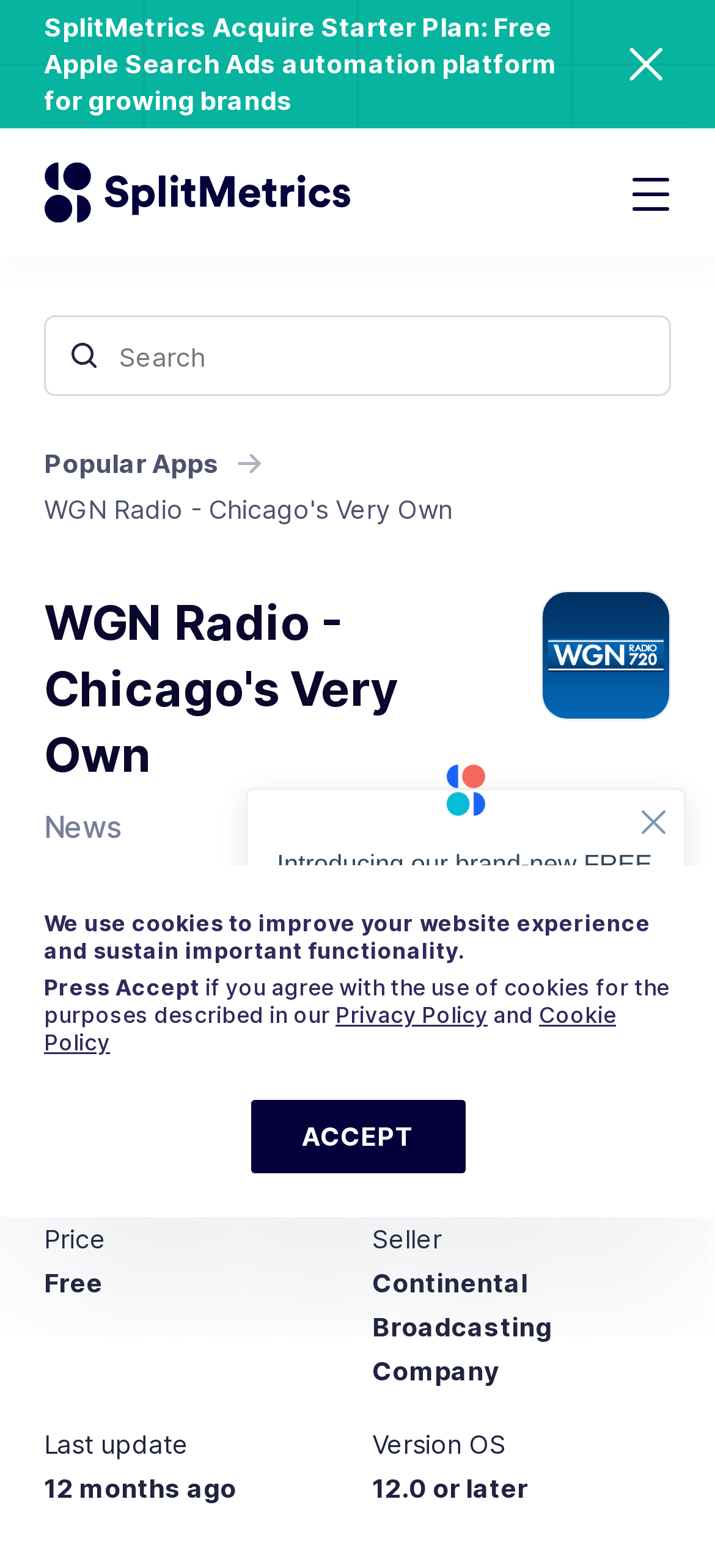Please identify the bounding box coordinates of the element I need to click to follow this instruction: "View WGN Radio app in App Store".

[0.062, 0.561, 0.714, 0.589]